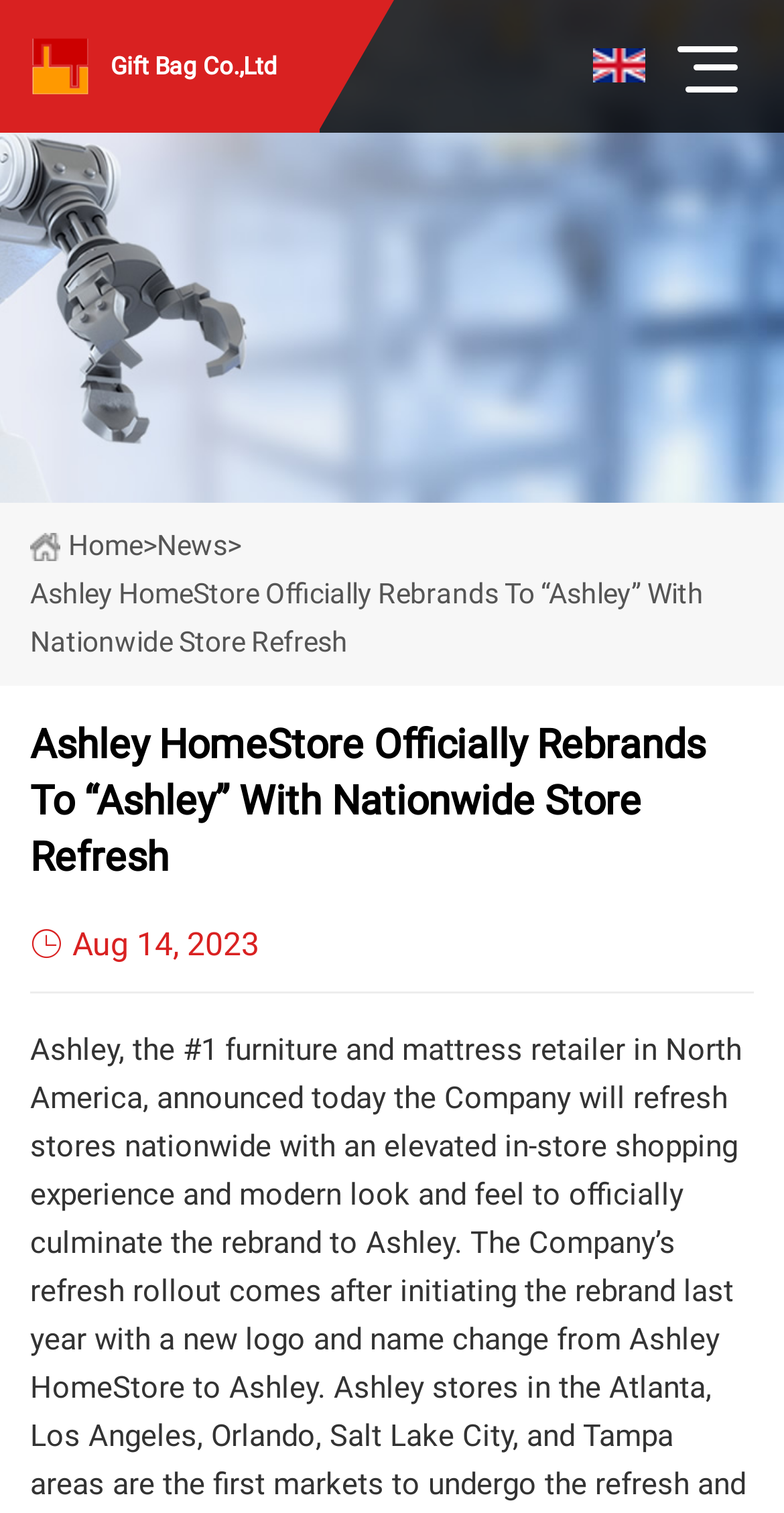Identify the bounding box of the HTML element described here: "Home". Provide the coordinates as four float numbers between 0 and 1: [left, top, right, bottom].

[0.038, 0.346, 0.182, 0.377]